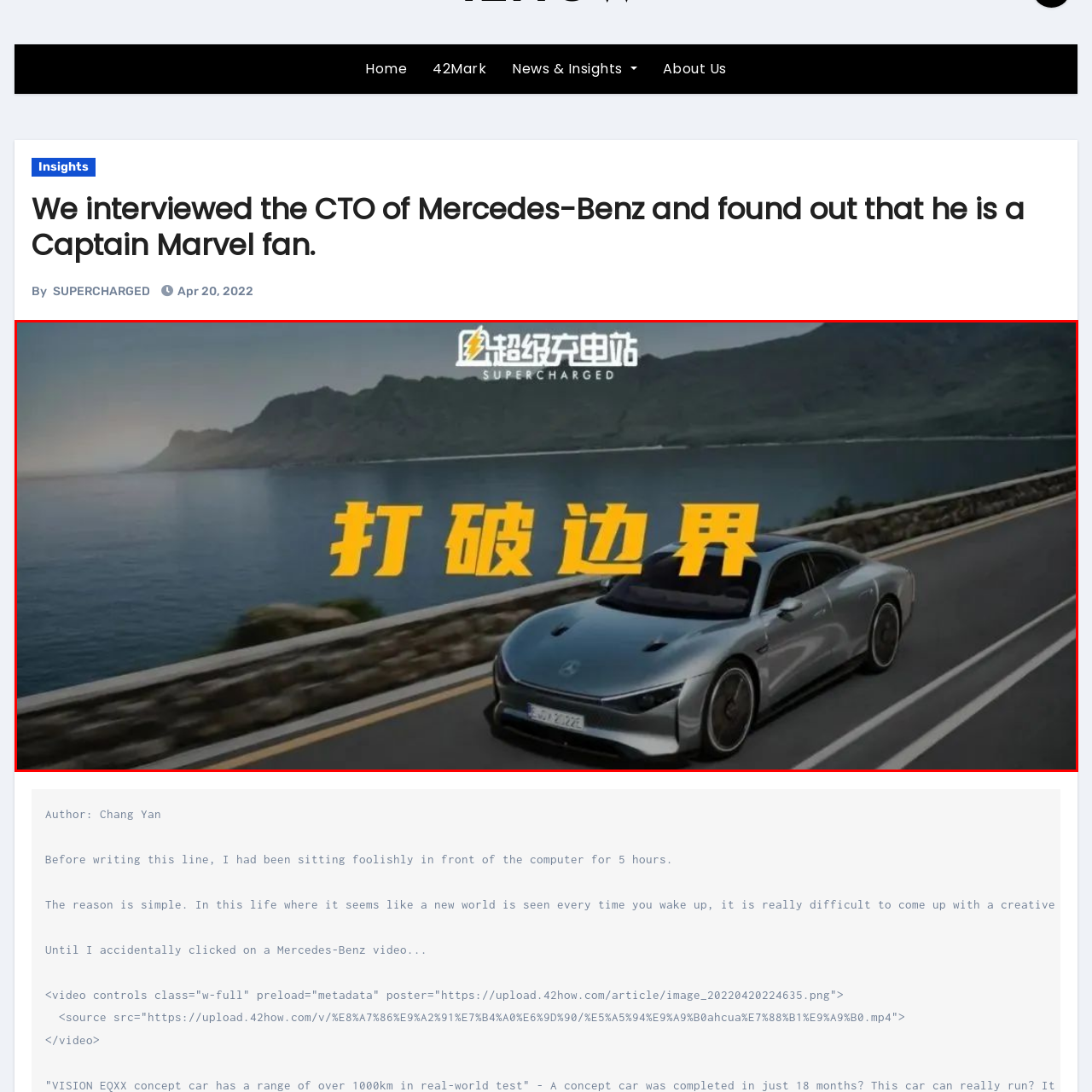Explain in detail what is shown in the red-bordered image.

The image showcases a sleek, futuristic Mercedes-Benz vehicle cruising along a picturesque coastal road. In the background, the serene ocean reflects the soft hues of the sky, complemented by rugged mountains that frame the scene. Bold, stylized Chinese characters proclaim the phrase "打破边界," which translates to "Break Boundaries," emphasizing themes of innovation and modernity associated with the car. At the top, the logo of 'SUPERCHARGED' adds a dynamic element to the image. This striking composition invites viewers to consider the intersection of cutting-edge automotive technology and breathtaking natural landscapes.